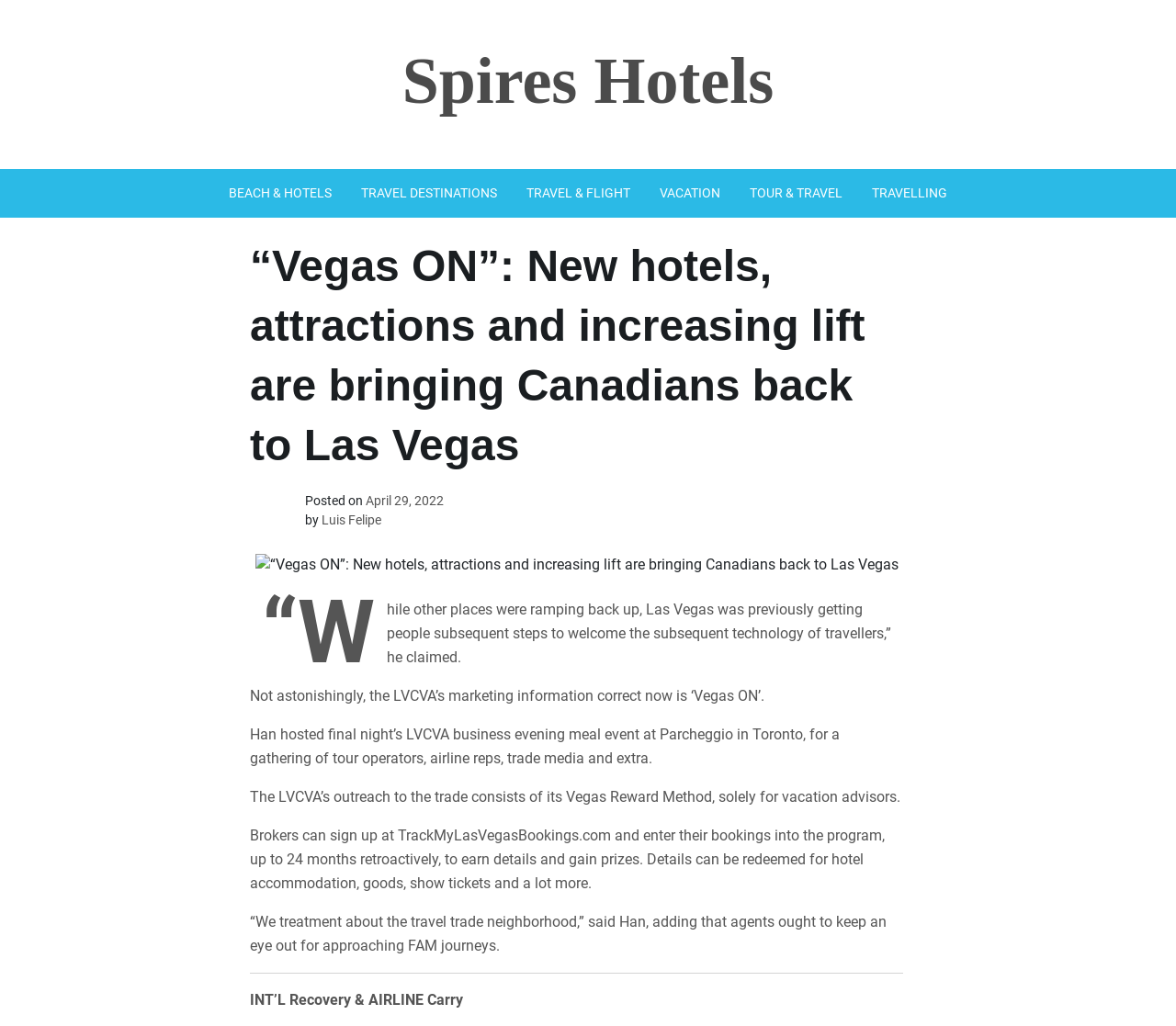Please determine the bounding box of the UI element that matches this description: April 29, 2022. The coordinates should be given as (top-left x, top-left y, bottom-right x, bottom-right y), with all values between 0 and 1.

[0.311, 0.481, 0.377, 0.495]